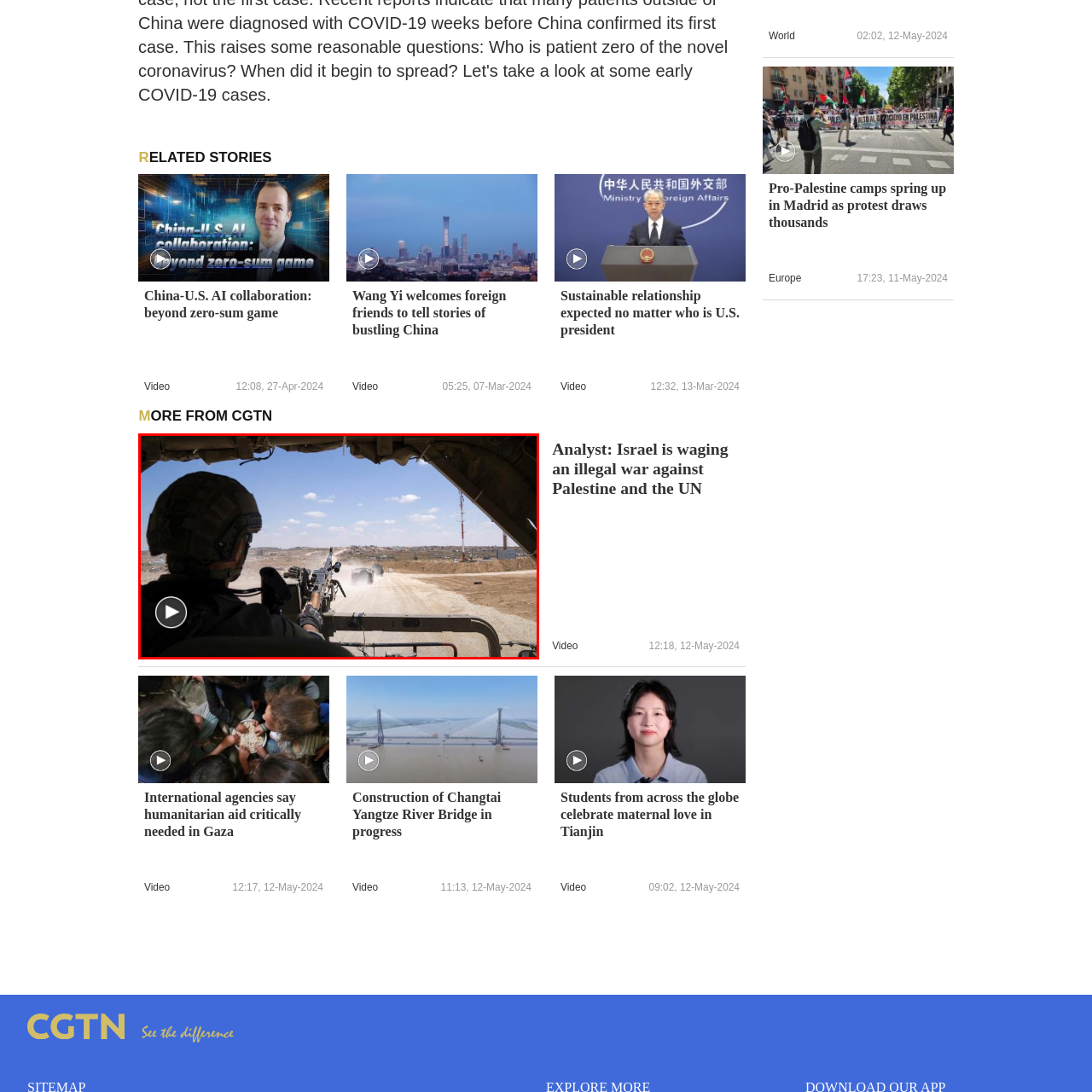View the image within the red box and answer the following question with a concise word or phrase:
What is the soldier gripping in the military vehicle?

Mounted machine gun